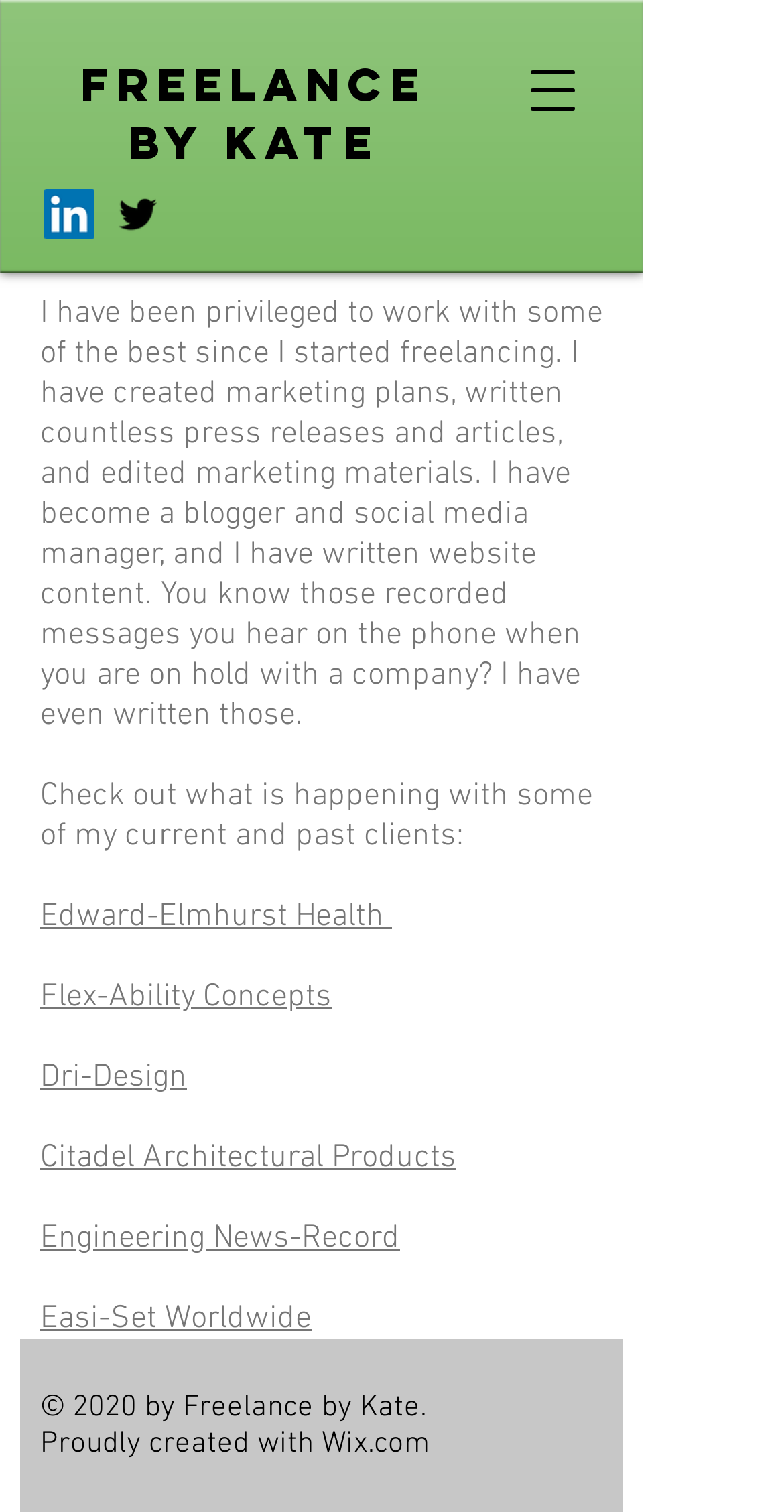Please answer the following question using a single word or phrase: 
What is the profession of the person described on this webpage?

Freelancer